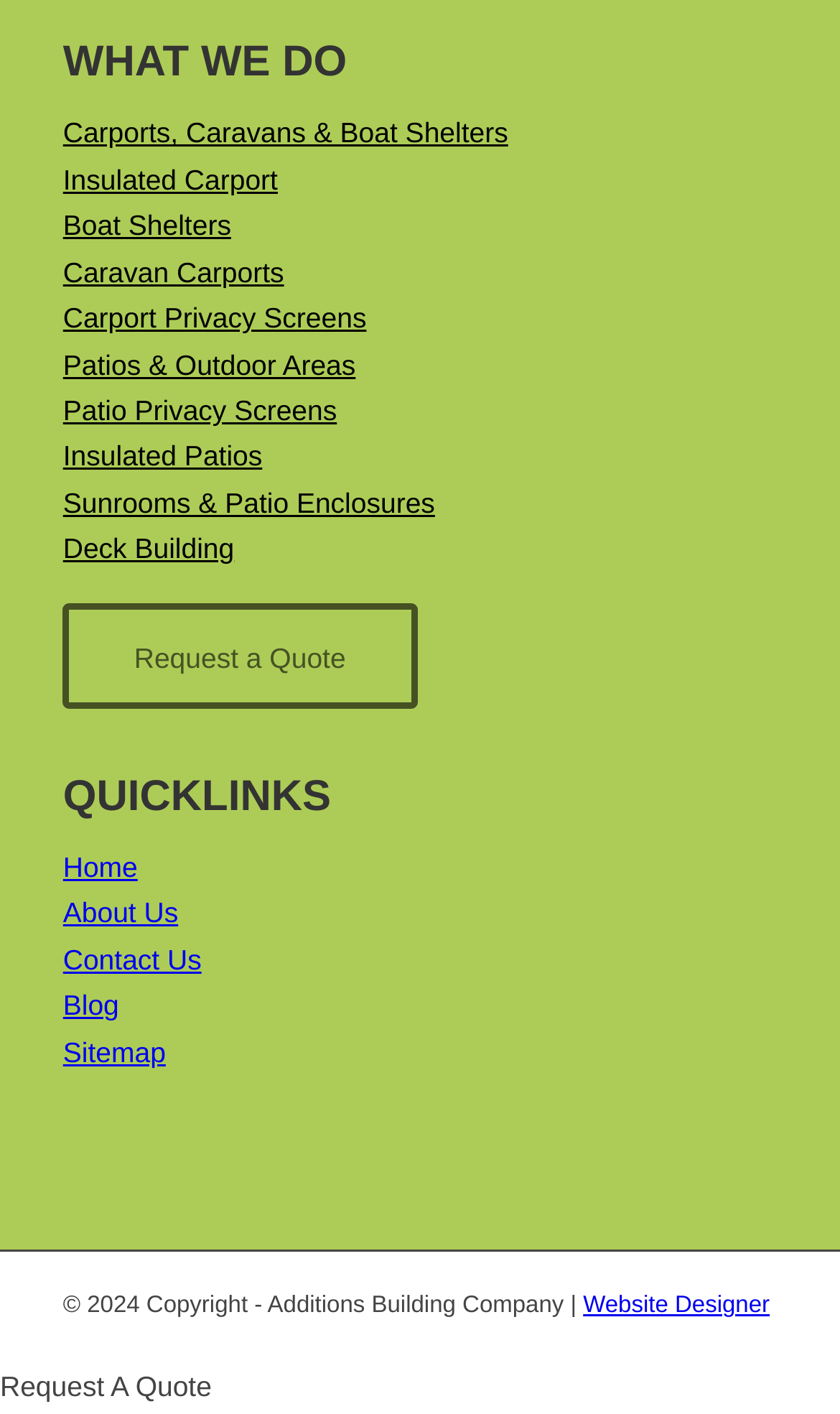Please answer the following question using a single word or phrase: 
How can I get in touch with Additions Building Company?

Request a Quote, Contact Us